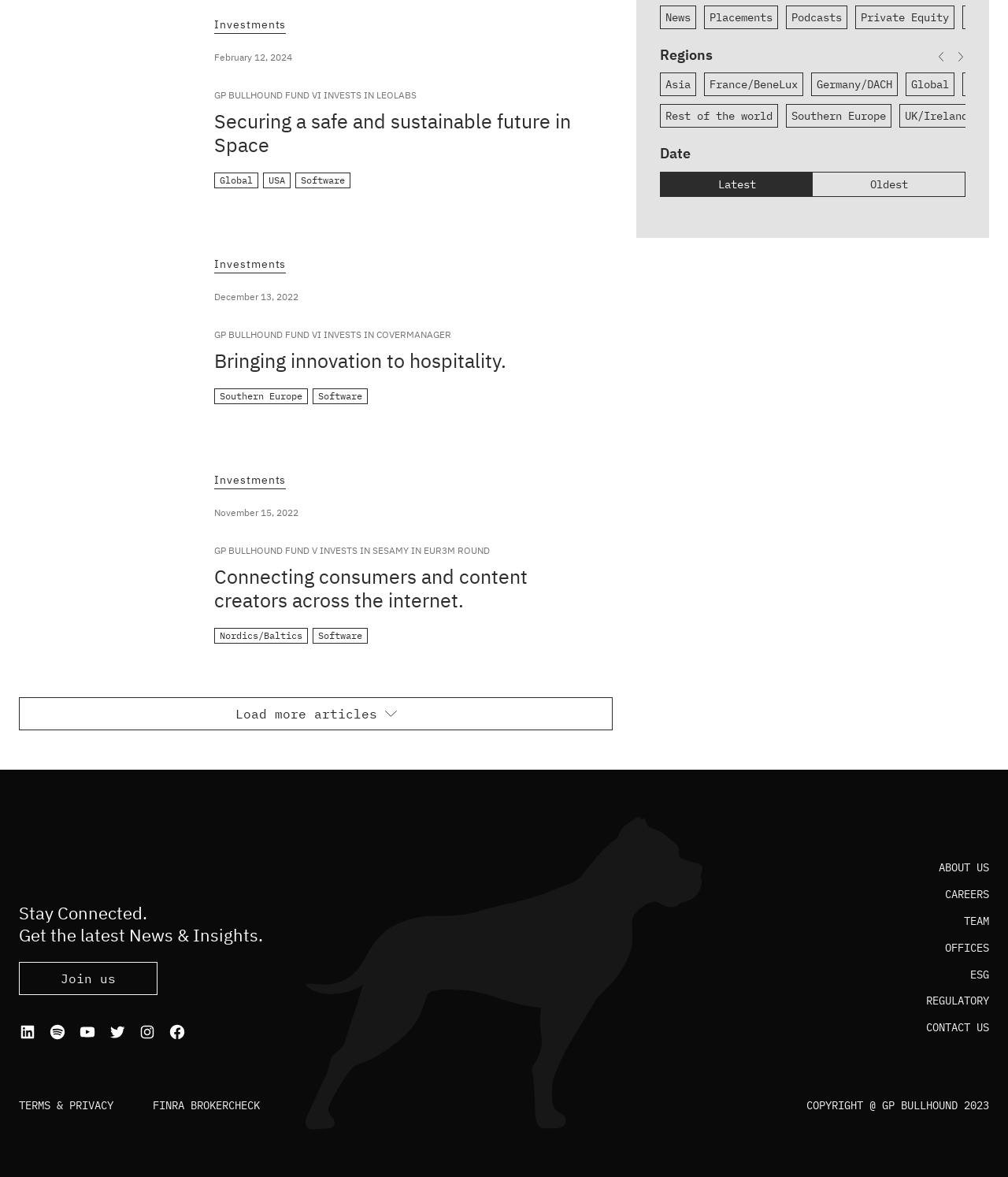Please find the bounding box coordinates of the element's region to be clicked to carry out this instruction: "Click on 'Securing a safe and sustainable future in Space'".

[0.212, 0.093, 0.594, 0.133]